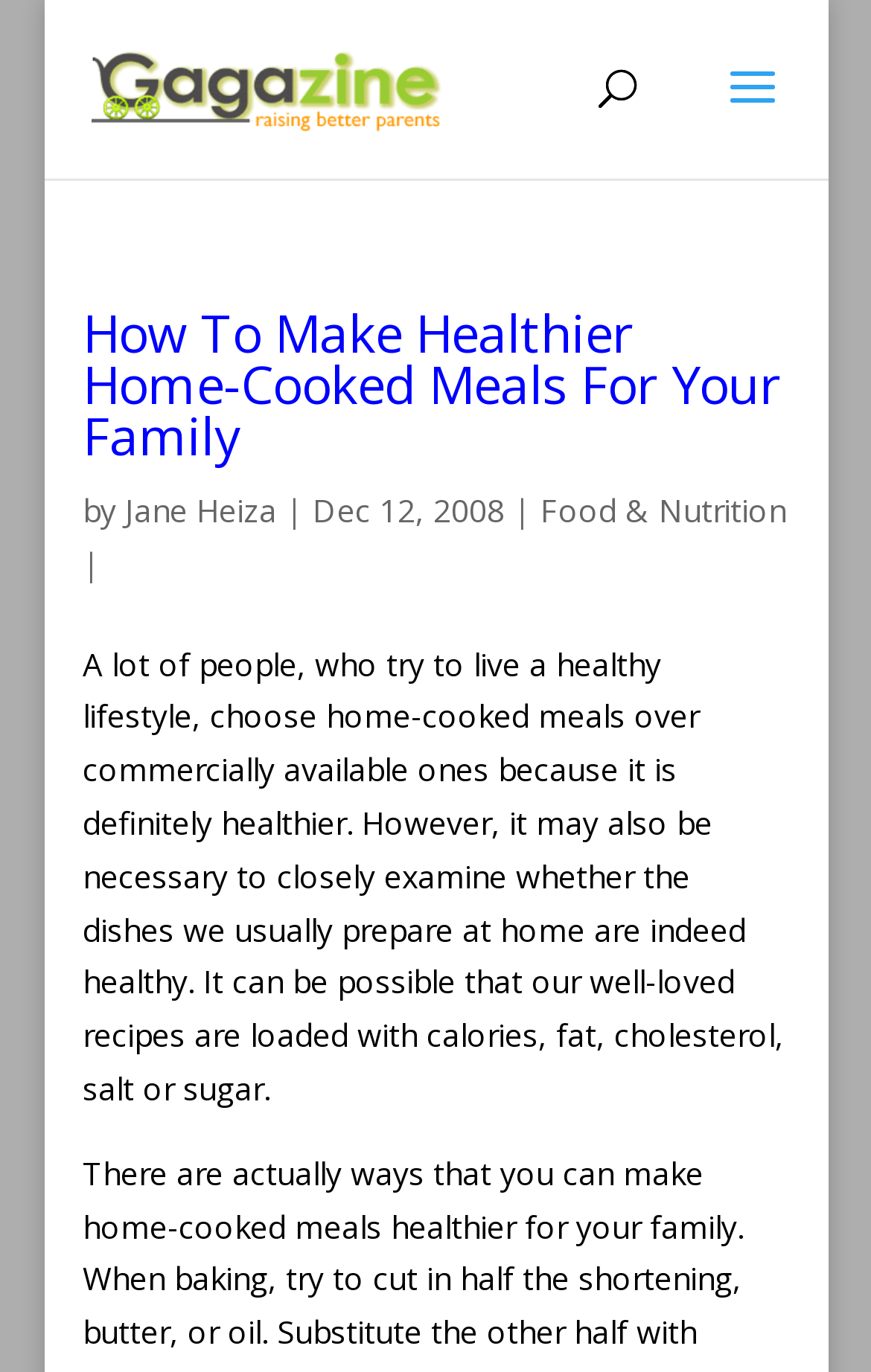Is the article about commercially available meals?
By examining the image, provide a one-word or phrase answer.

No